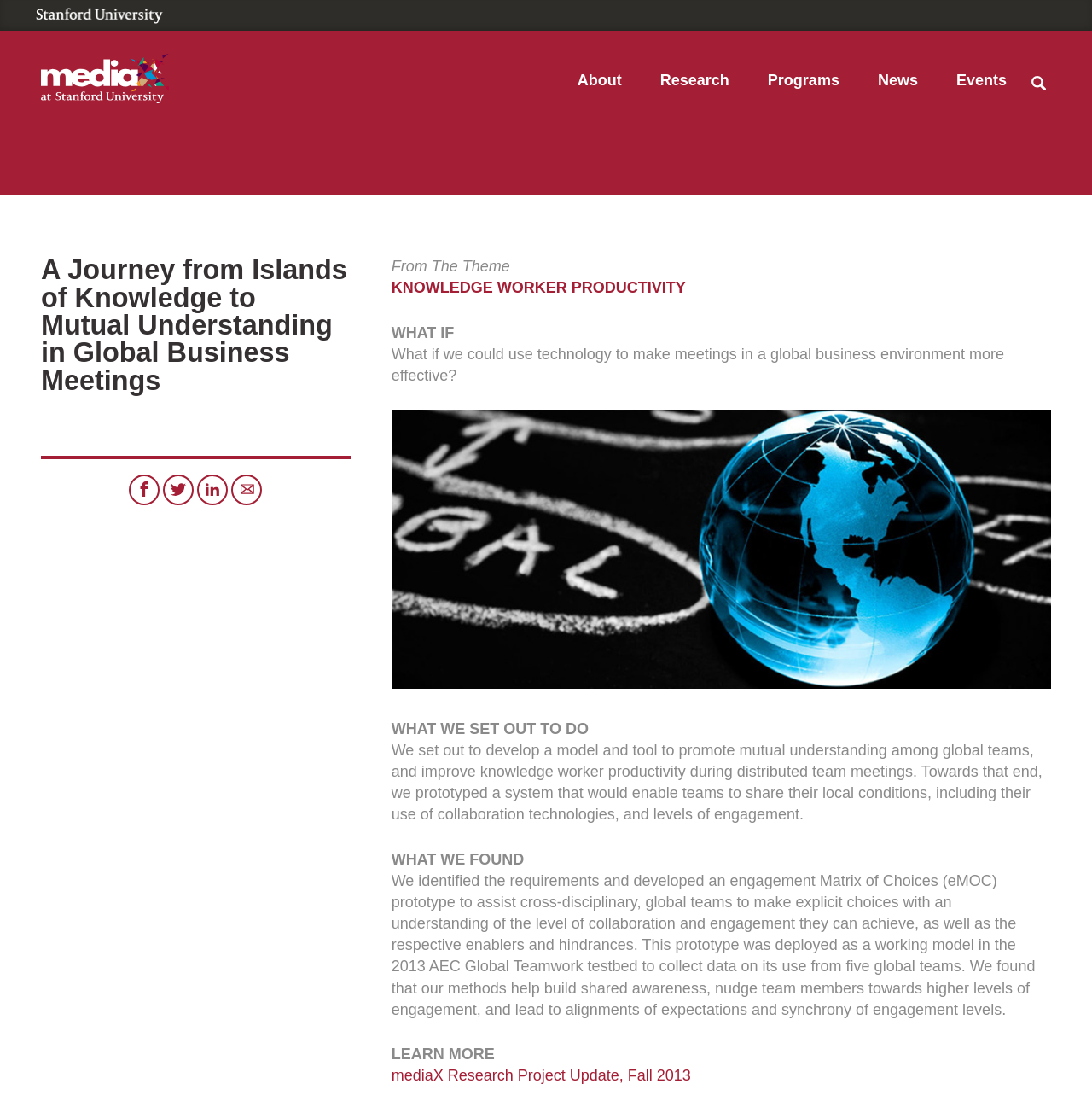Pinpoint the bounding box coordinates of the area that must be clicked to complete this instruction: "Fill in the 'Name' field".

None